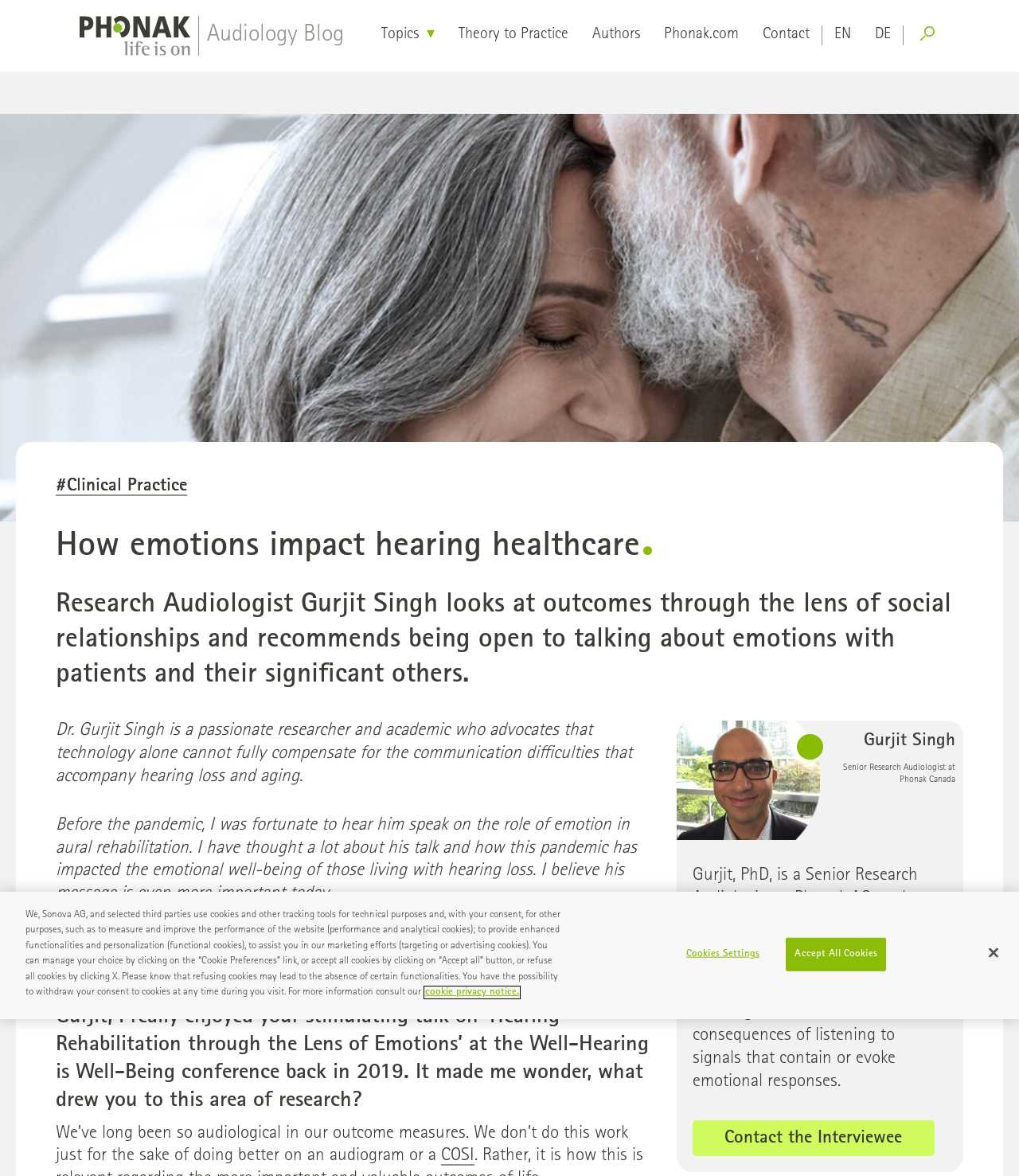Determine the bounding box for the UI element described here: "Theory to Practice".

[0.45, 0.023, 0.558, 0.037]